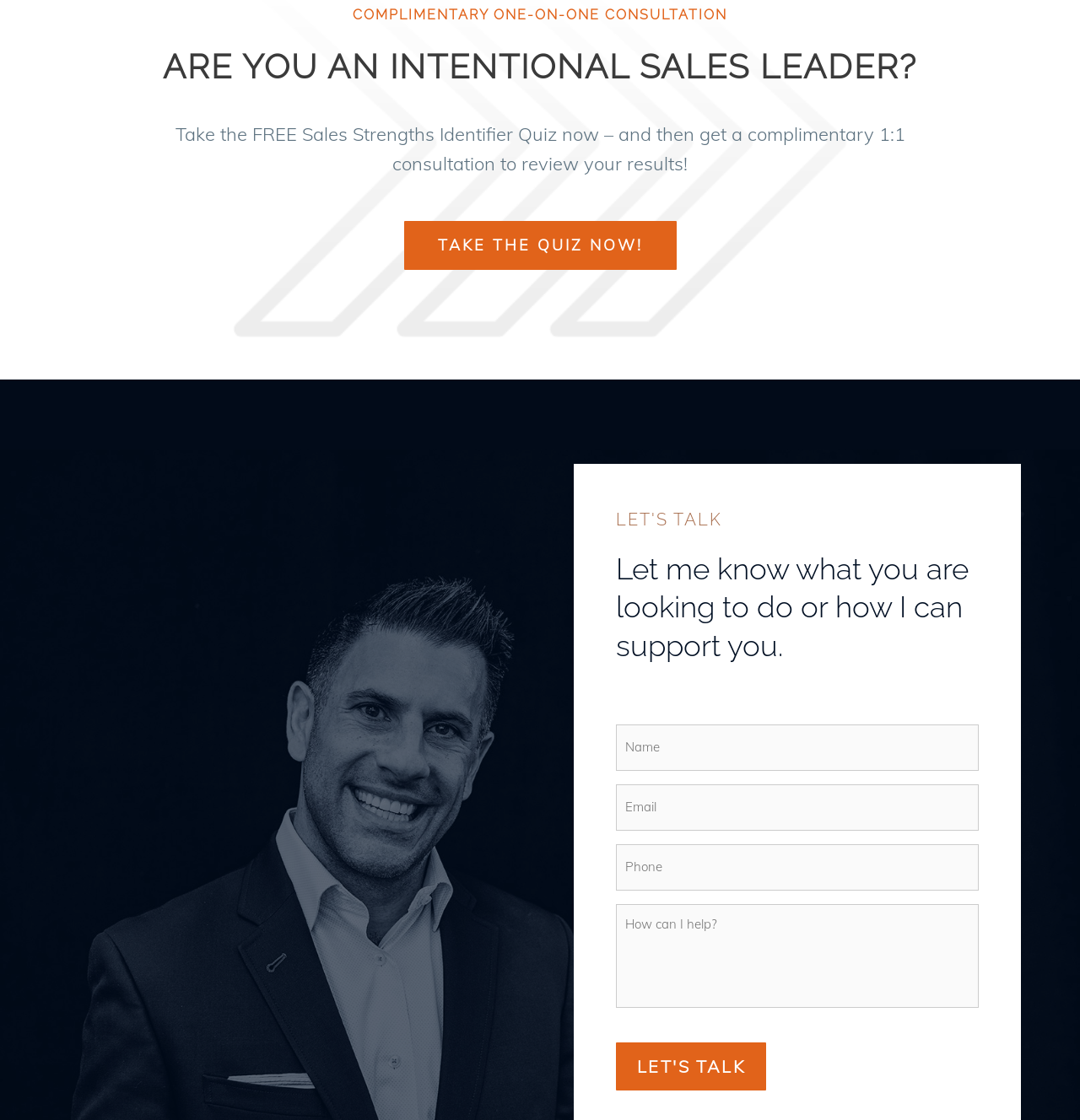Reply to the question with a brief word or phrase: What is the benefit of taking the quiz?

Complimentary 1:1 consultation